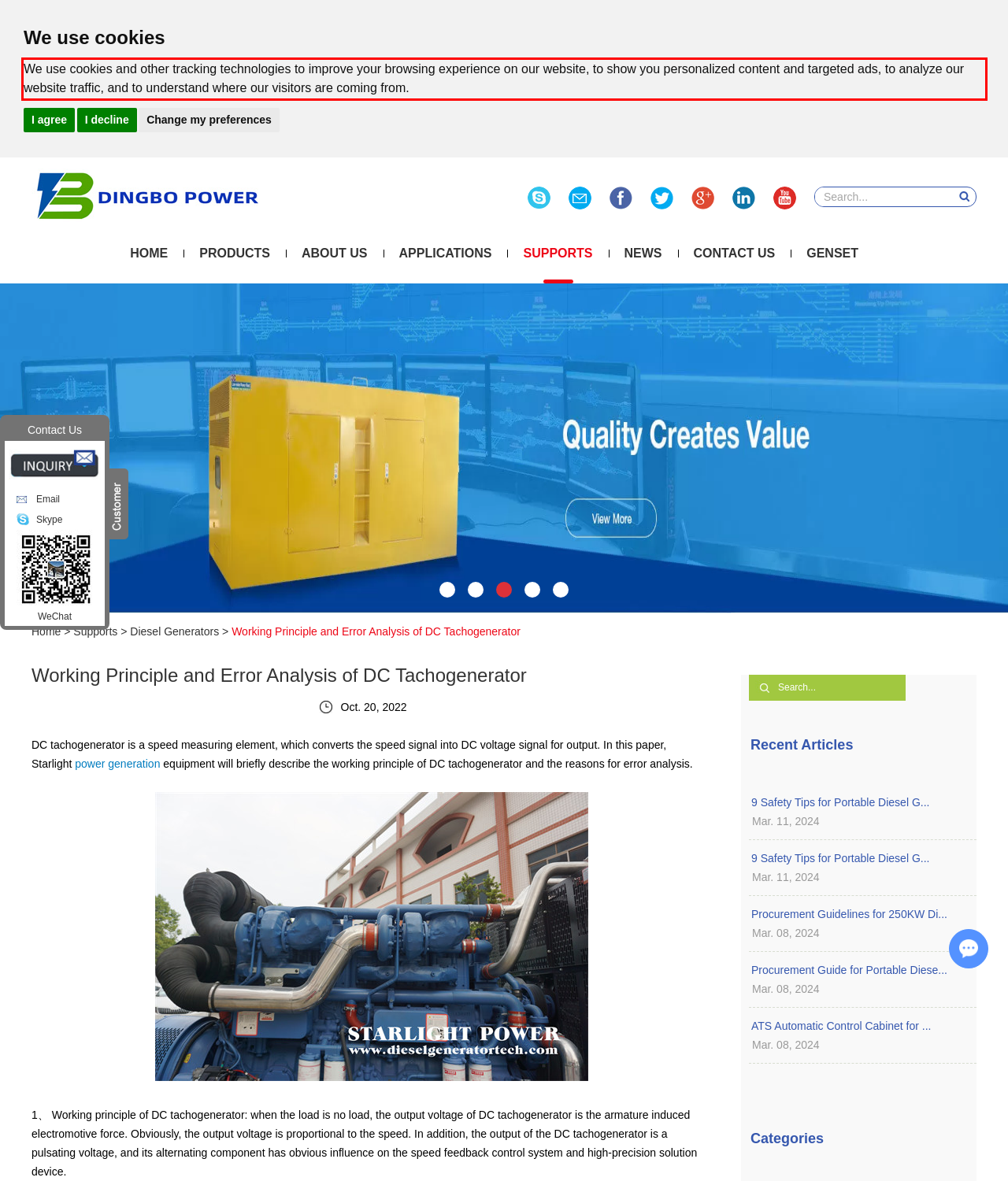You are provided with a screenshot of a webpage featuring a red rectangle bounding box. Extract the text content within this red bounding box using OCR.

We use cookies and other tracking technologies to improve your browsing experience on our website, to show you personalized content and targeted ads, to analyze our website traffic, and to understand where our visitors are coming from.